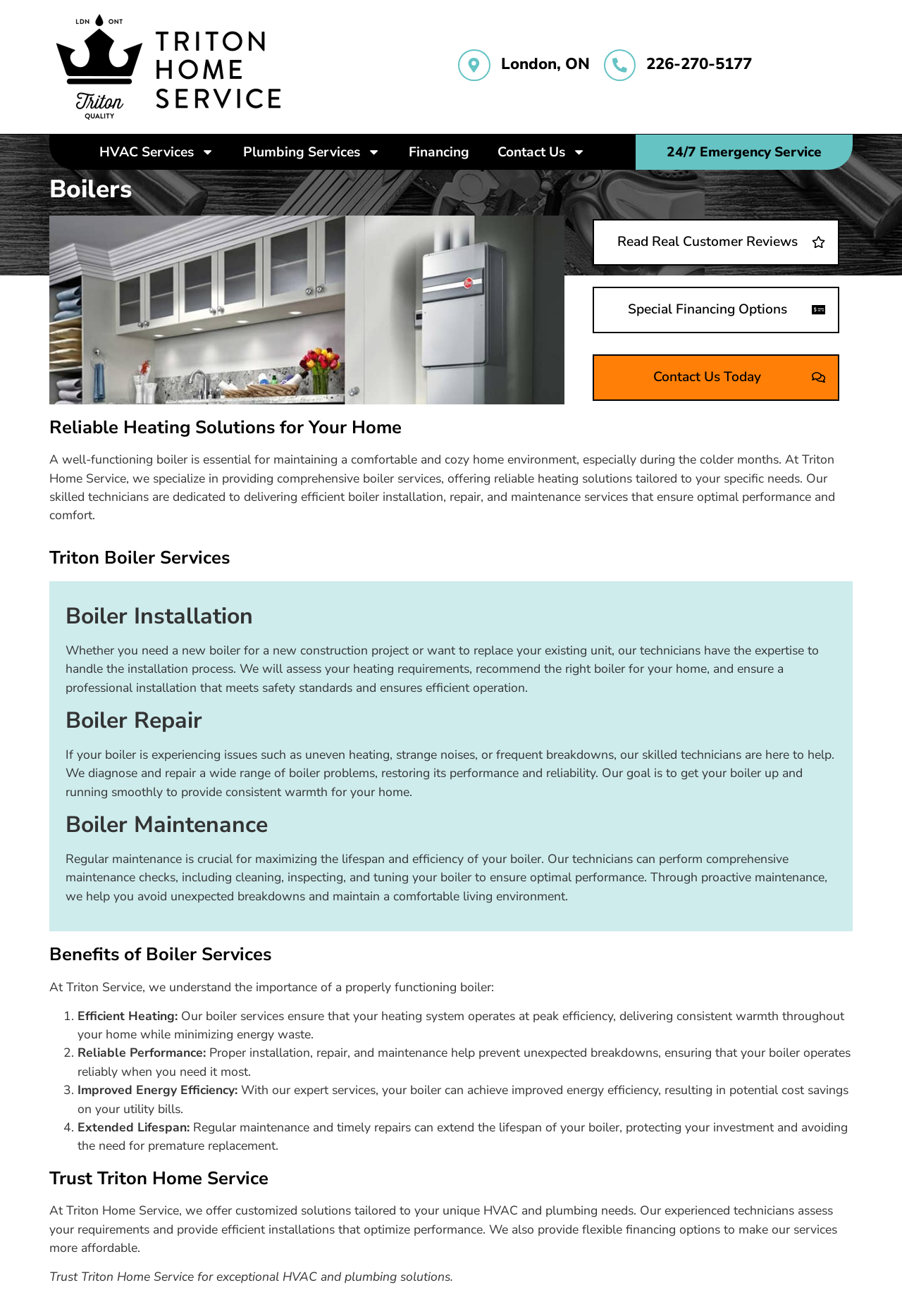Determine the coordinates of the bounding box that should be clicked to complete the instruction: "Explore Opportunities". The coordinates should be represented by four float numbers between 0 and 1: [left, top, right, bottom].

None